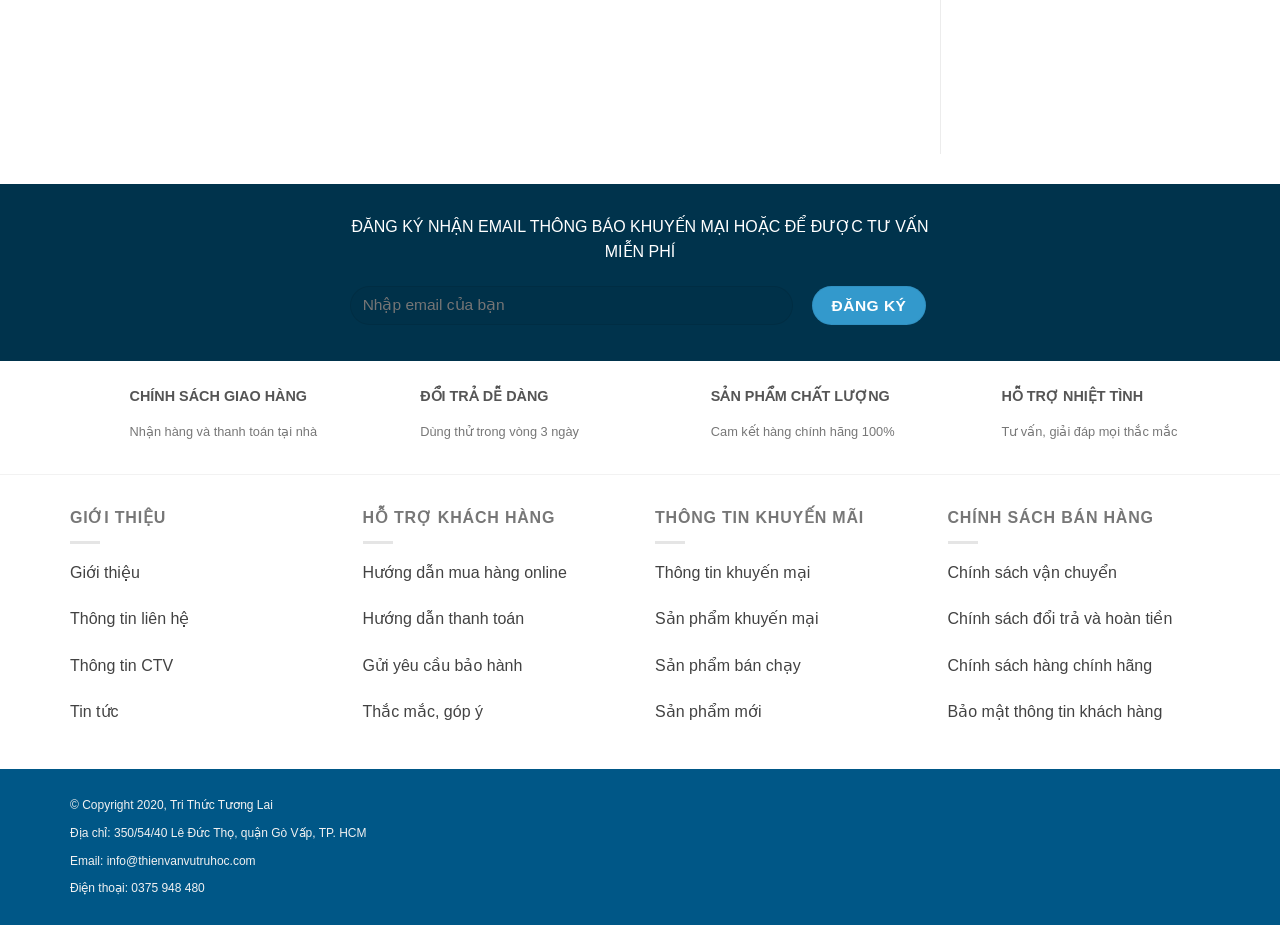Find the bounding box coordinates for the area that must be clicked to perform this action: "Read about shipping policy".

[0.101, 0.412, 0.265, 0.443]